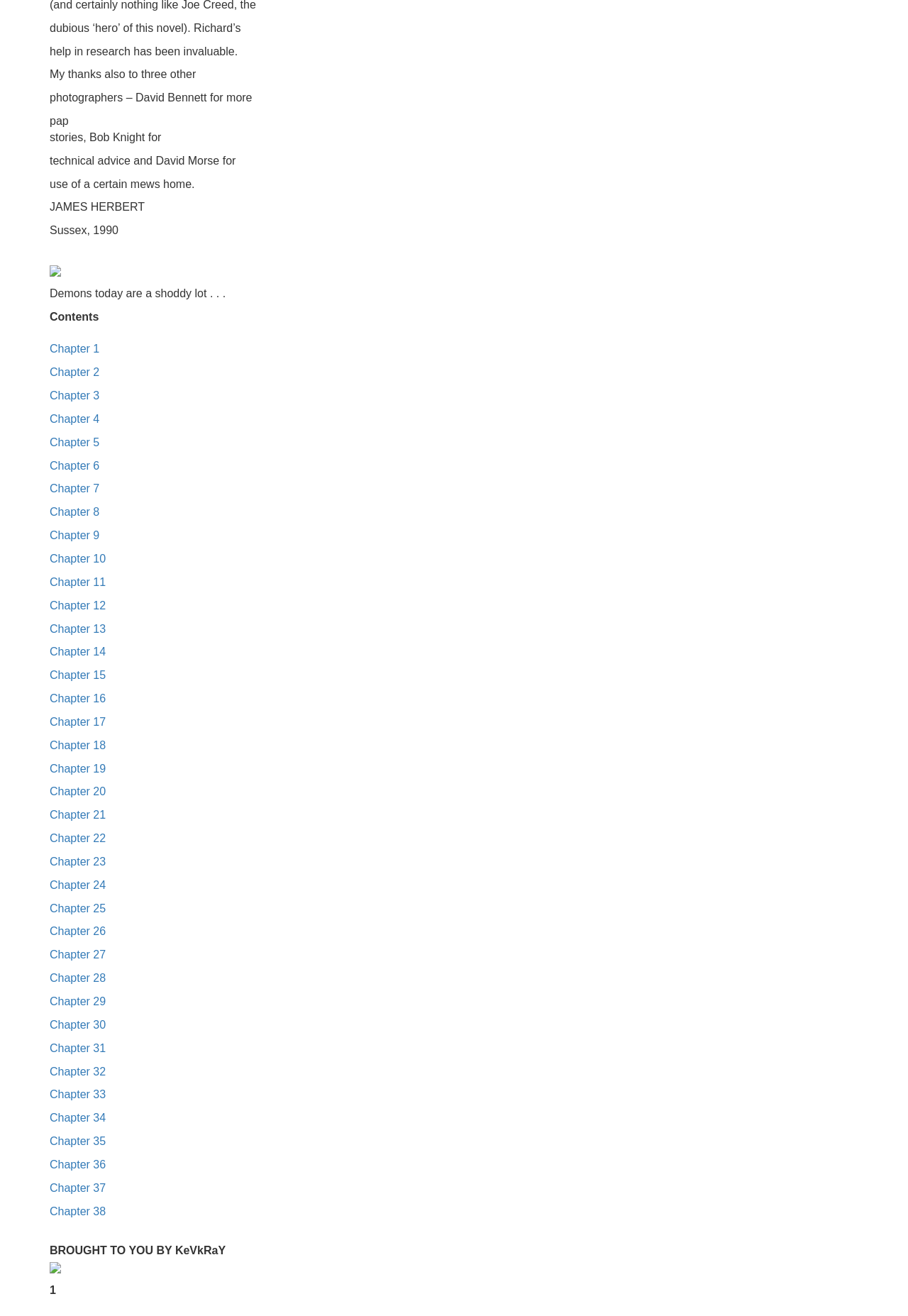Using the provided description Chapter 13, find the bounding box coordinates for the UI element. Provide the coordinates in (top-left x, top-left y, bottom-right x, bottom-right y) format, ensuring all values are between 0 and 1.

[0.055, 0.473, 0.117, 0.482]